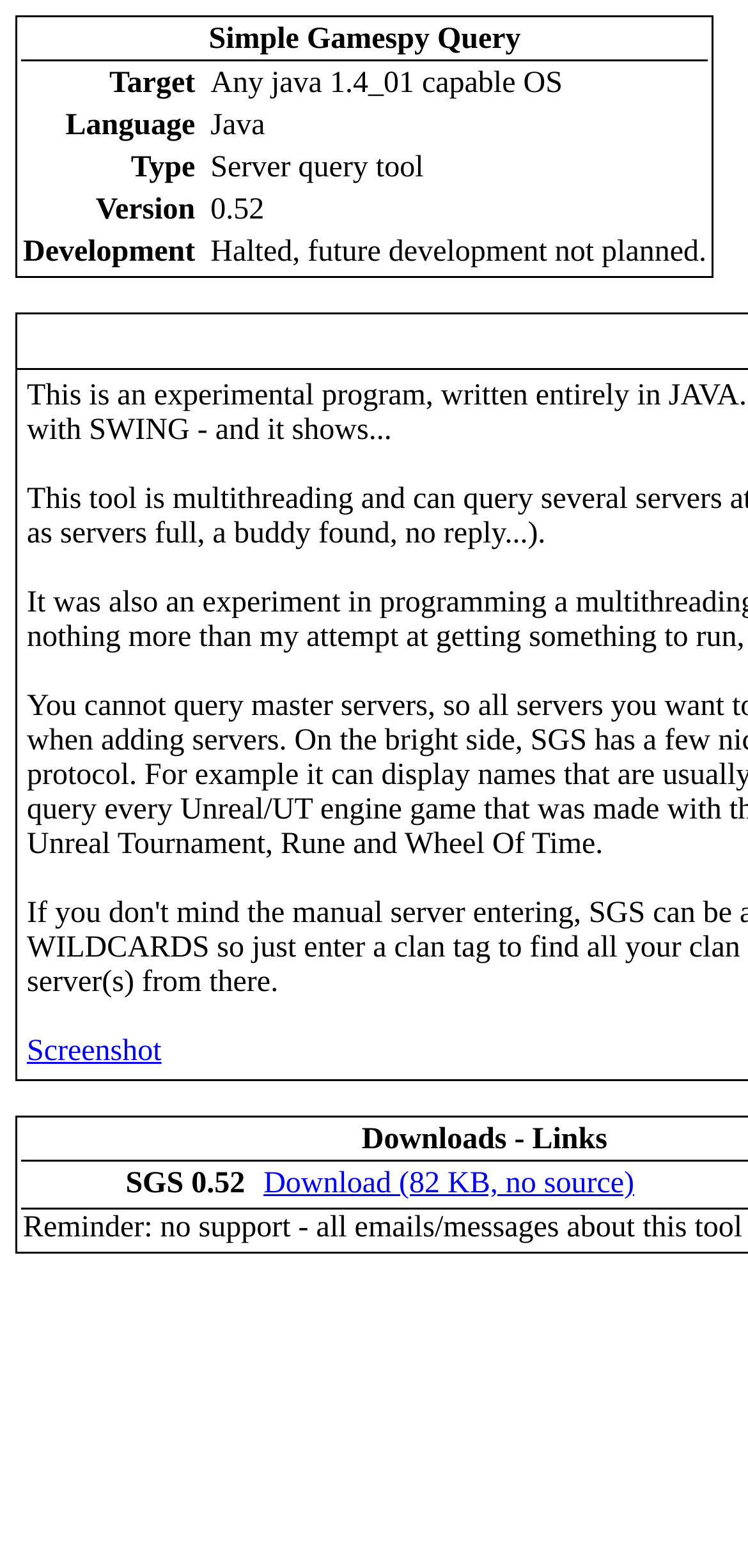What is the target of the Gamespy Query?
Please provide an in-depth and detailed response to the question.

Based on the table structure, I found a row with a header 'Target' and a grid cell containing the text 'Any java 1.4_01 capable OS', which suggests that this is the target of the Gamespy Query.